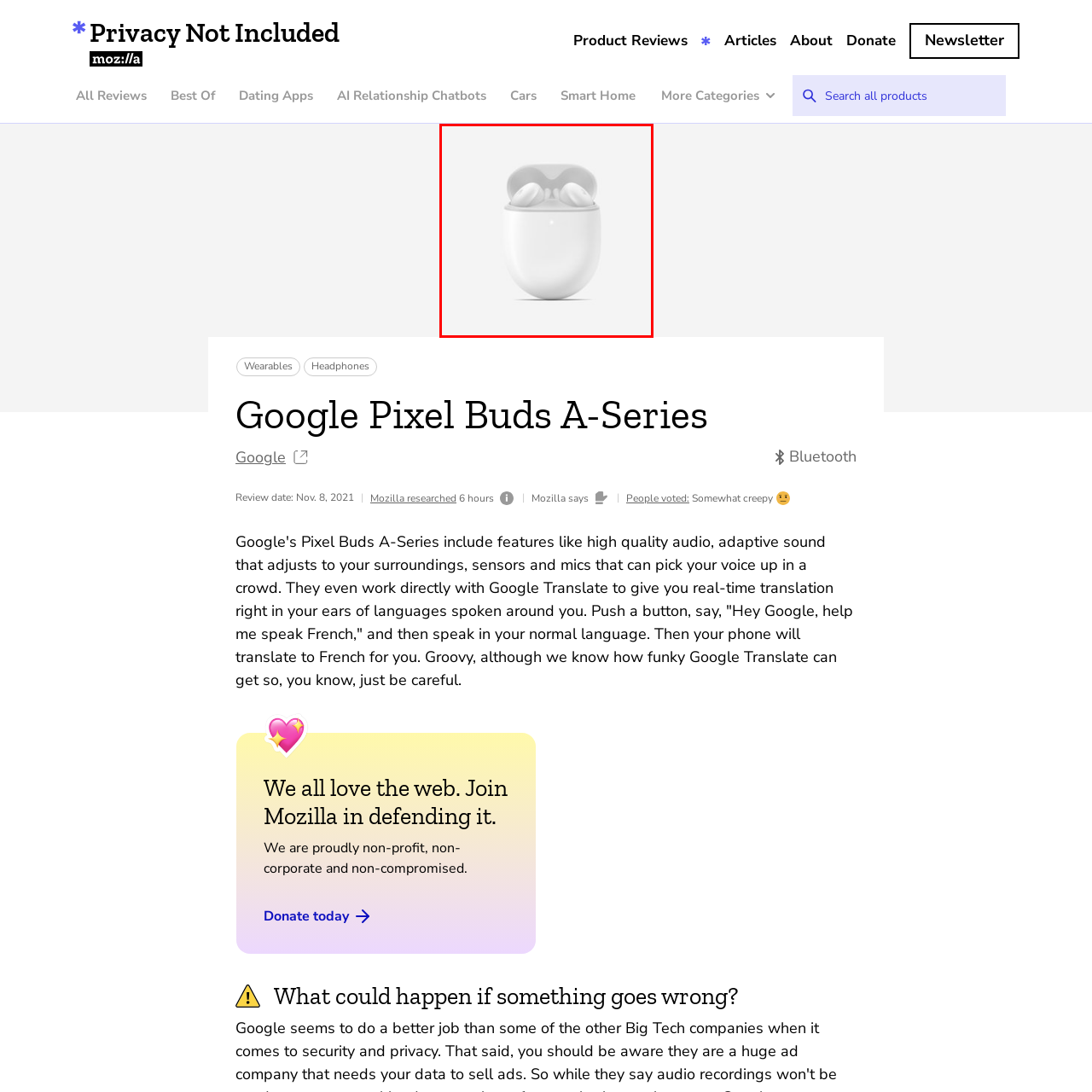What feature of the earbuds helps with real-time translation?
Observe the section of the image outlined in red and answer concisely with a single word or phrase.

Google Translate integration